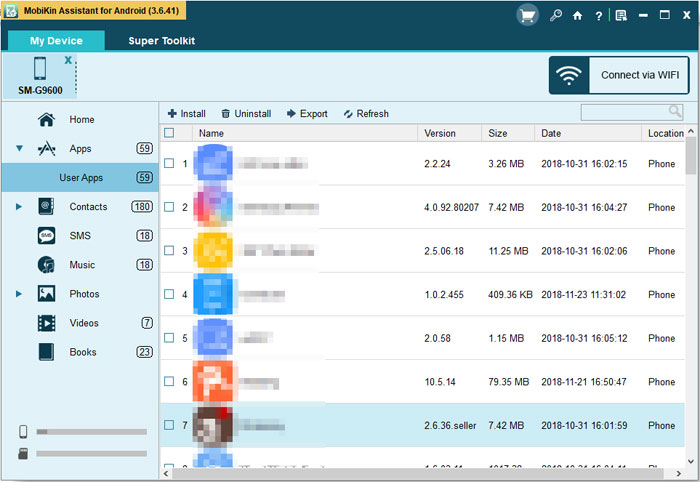Use a single word or phrase to answer the question:
What information is provided for each installed app?

Version, file size, installation date